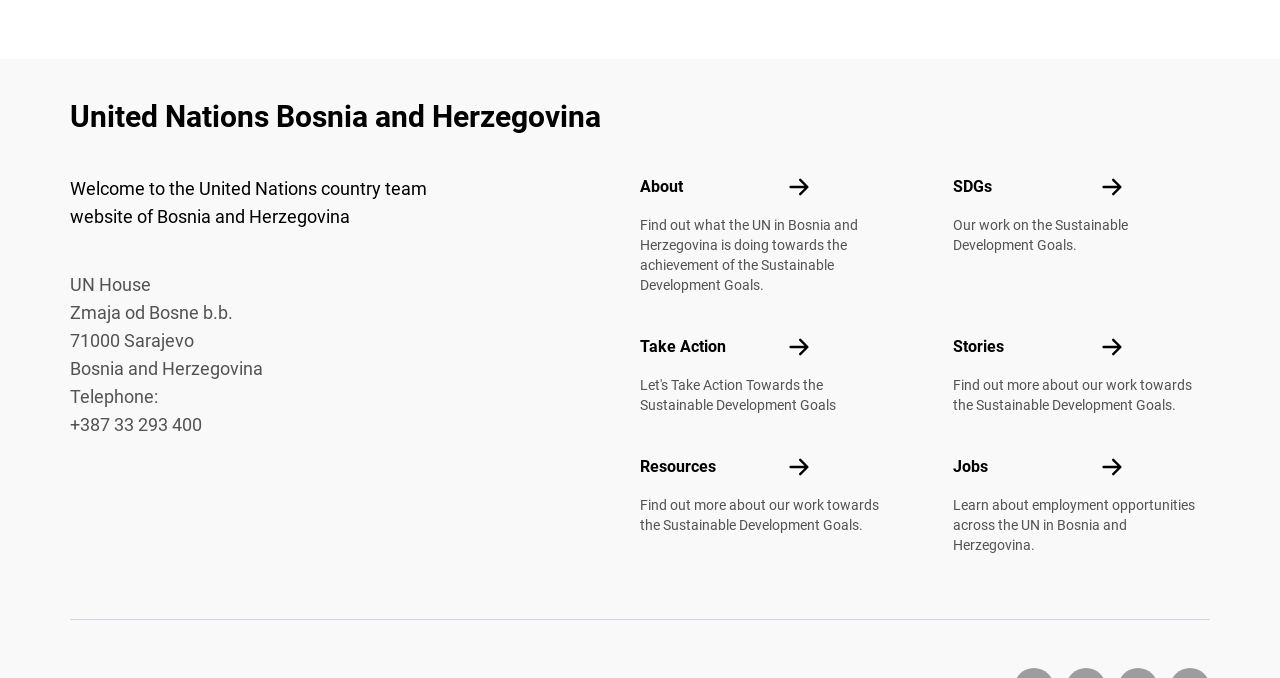What is the purpose of the UN in Bosnia and Herzegovina?
Refer to the image and provide a one-word or short phrase answer.

Achievement of Sustainable Development Goals